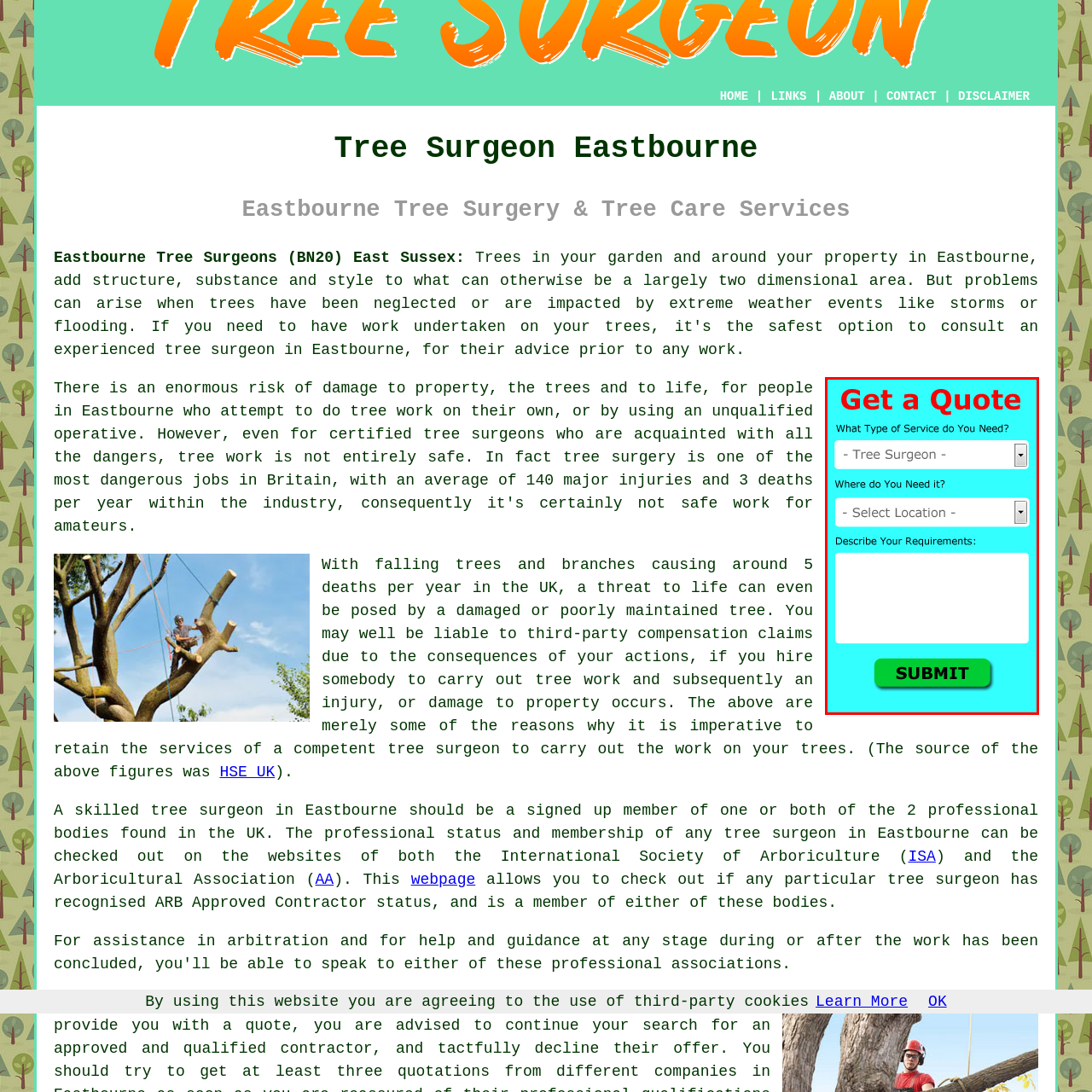Offer a thorough and descriptive summary of the image captured in the red bounding box.

The image features a vibrant and engaging form titled "Get a Quote," specifically designed for users seeking tree surgeon services. The layout includes three key sections: 

1. A dropdown menu labeled "What Type of Service do You Need?" with "Tree Surgeon" as the default option, indicating that this service is being emphasized for potential customers.
2. A second dropdown labeled "Where do You Need it?" where users can select their desired location, highlighting the site's focus on localized tree care services.
3. A text area prompting users to "Describe Your Requirements," allowing them to provide specific details regarding the services they need, which fosters personalized assistance.

Prominently displayed at the bottom is a bright green "SUBMIT" button, encouraging users to take the next step towards receiving a tailored quote for tree surgery services. The overall design is eye-catching, utilizing a striking blue background with bold red text to effectively capture attention and facilitate easy navigation.